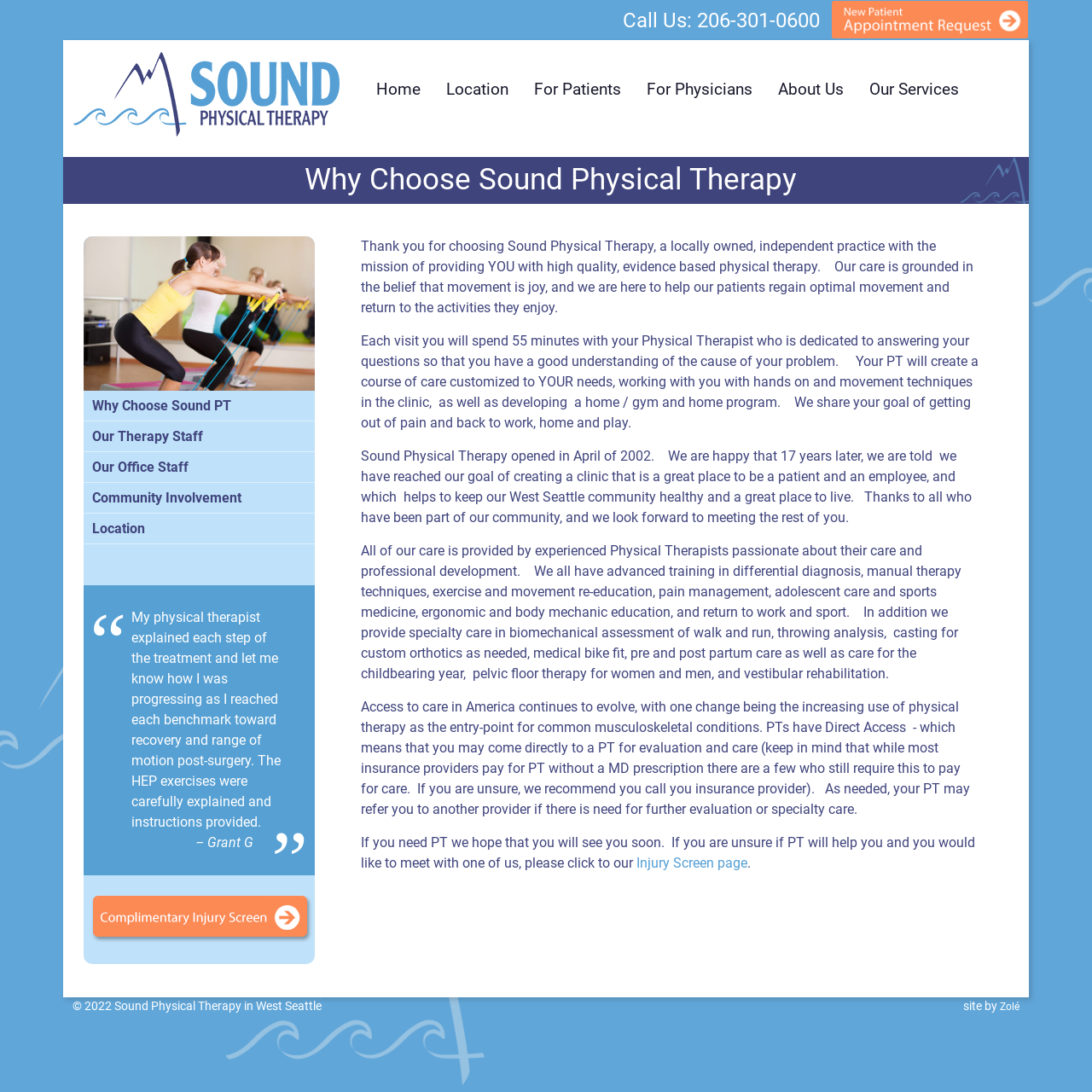What is the name of the physical therapy practice?
Look at the image and provide a short answer using one word or a phrase.

Sound Physical Therapy